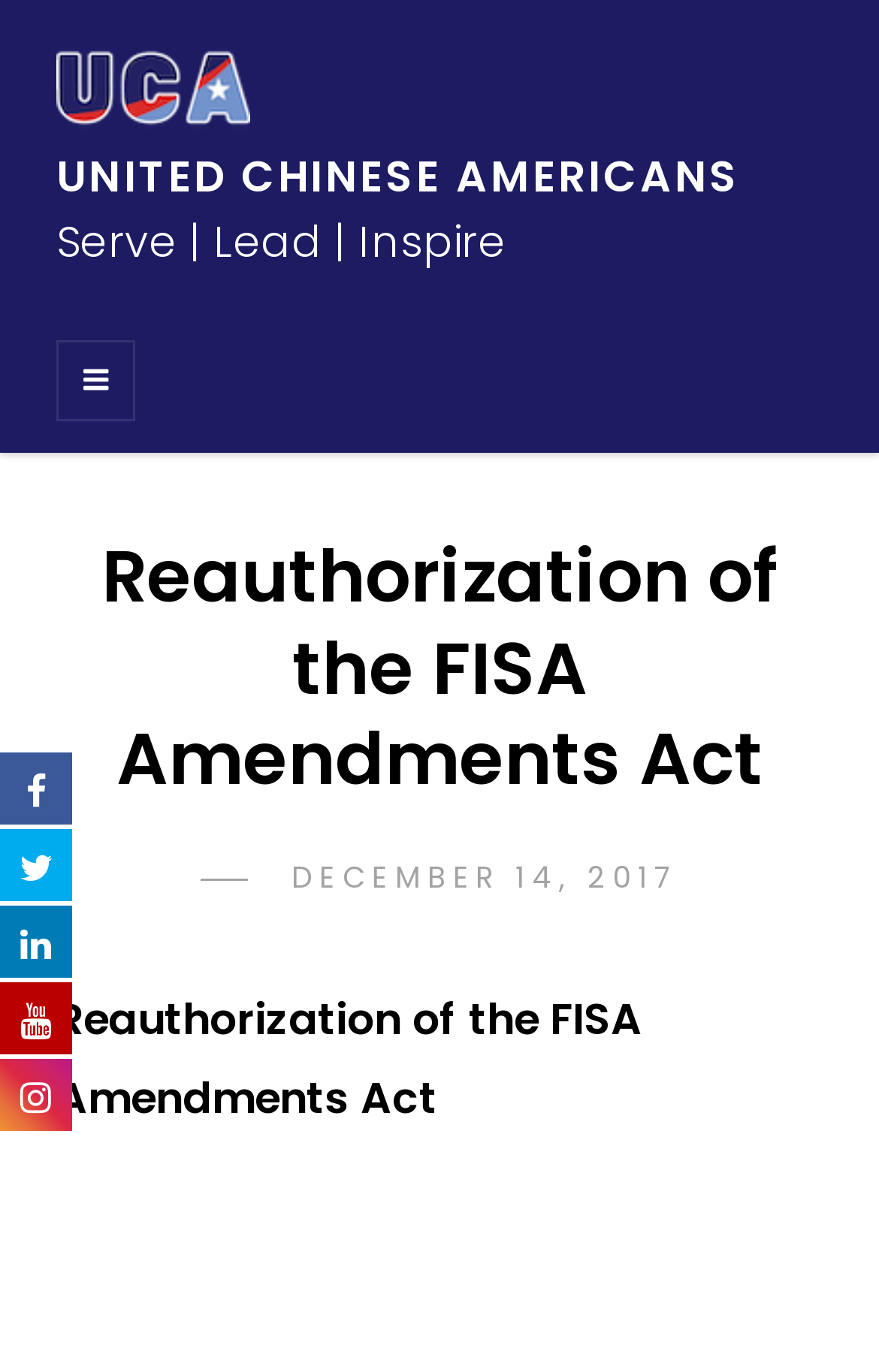Identify and provide the main heading of the webpage.

Reauthorization of the FISA Amendments Act